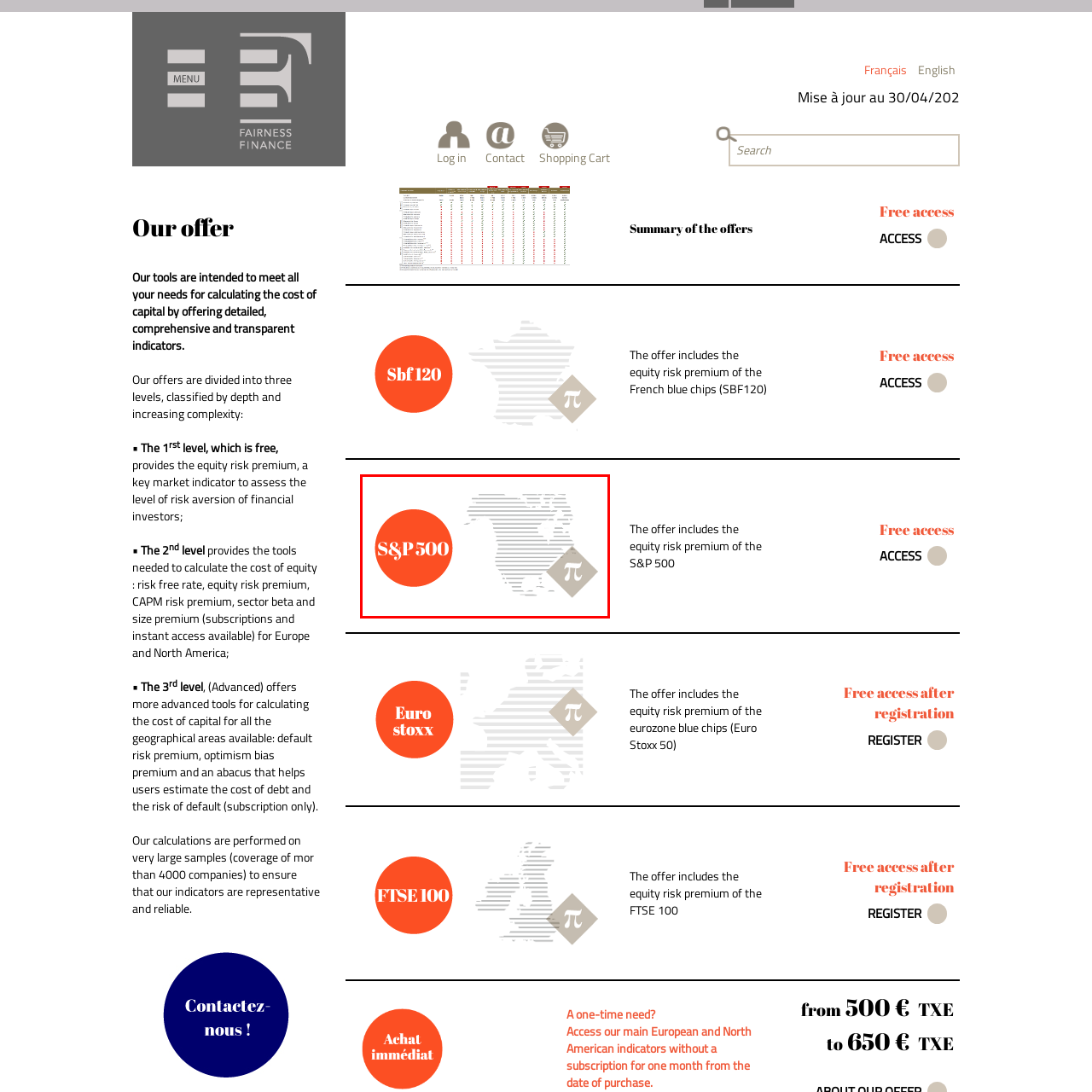Concentrate on the image inside the red border and answer the question in one word or phrase: 
What does the S&P 500 index represent?

The overall health of the U.S. stock market